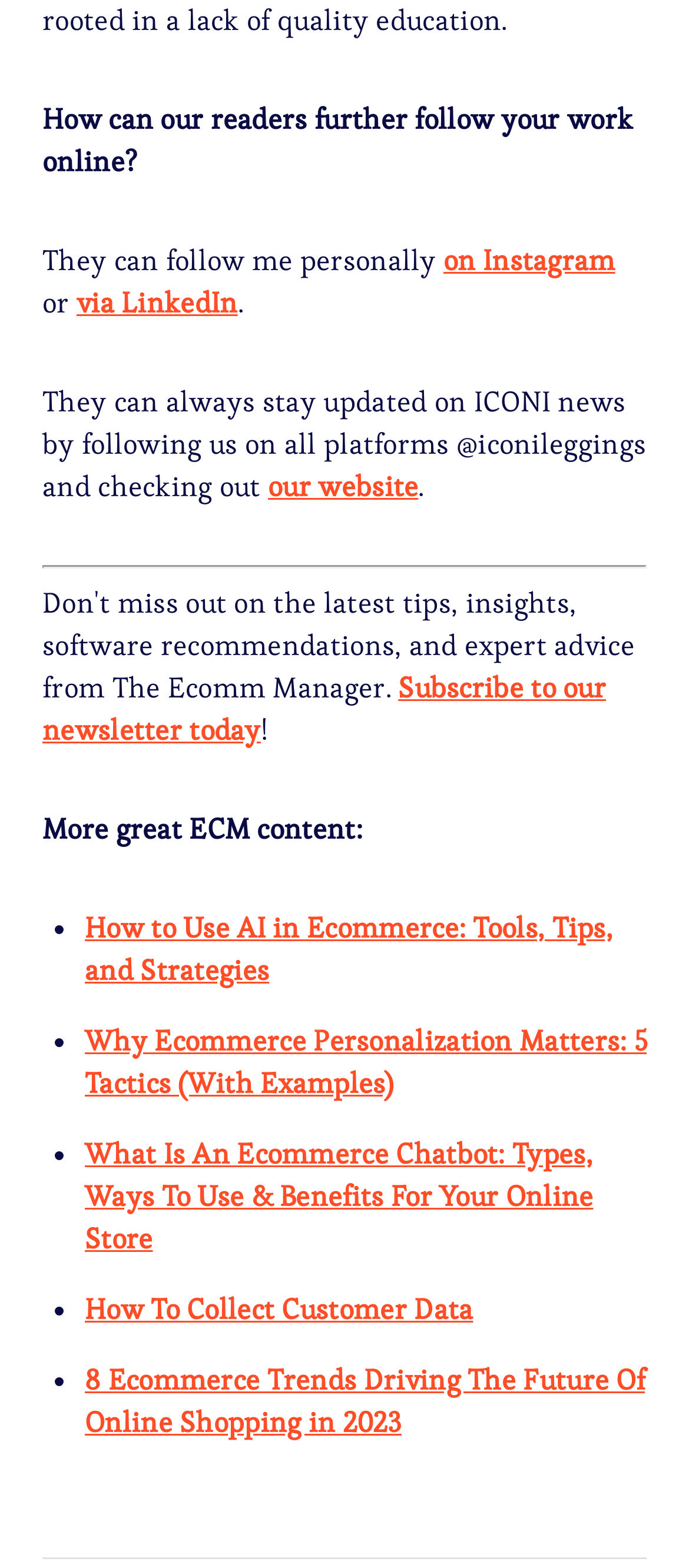Please identify the bounding box coordinates of the element that needs to be clicked to execute the following command: "Subscribe to the newsletter". Provide the bounding box using four float numbers between 0 and 1, formatted as [left, top, right, bottom].

[0.062, 0.427, 0.88, 0.478]